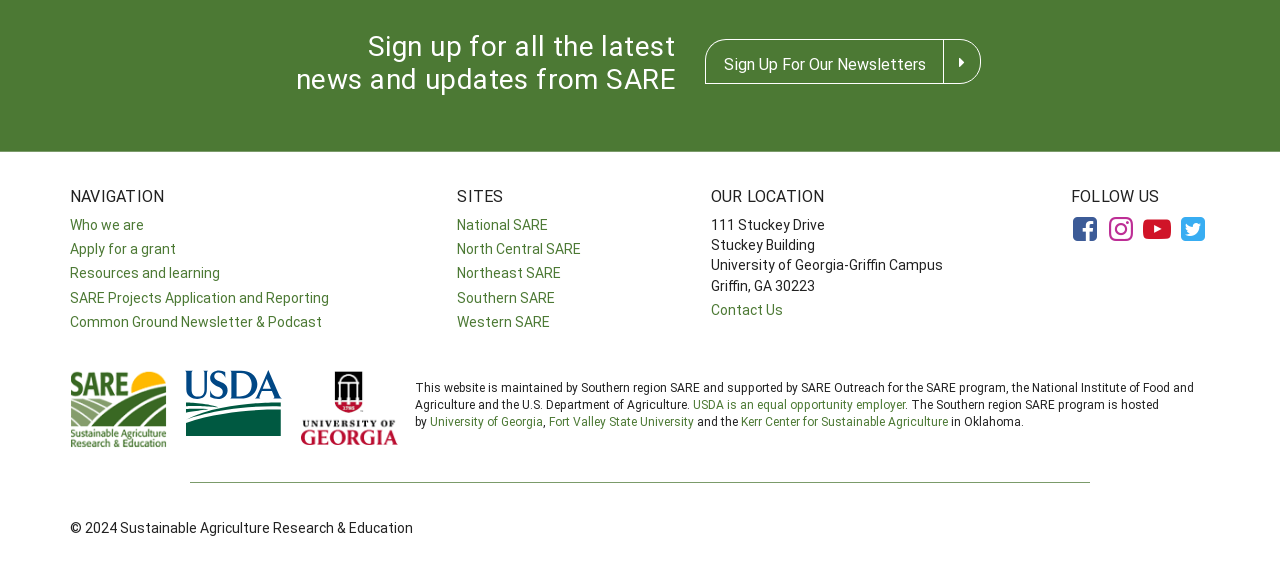Locate the bounding box coordinates of the element's region that should be clicked to carry out the following instruction: "Sign up for newsletters". The coordinates need to be four float numbers between 0 and 1, i.e., [left, top, right, bottom].

[0.551, 0.069, 0.738, 0.148]